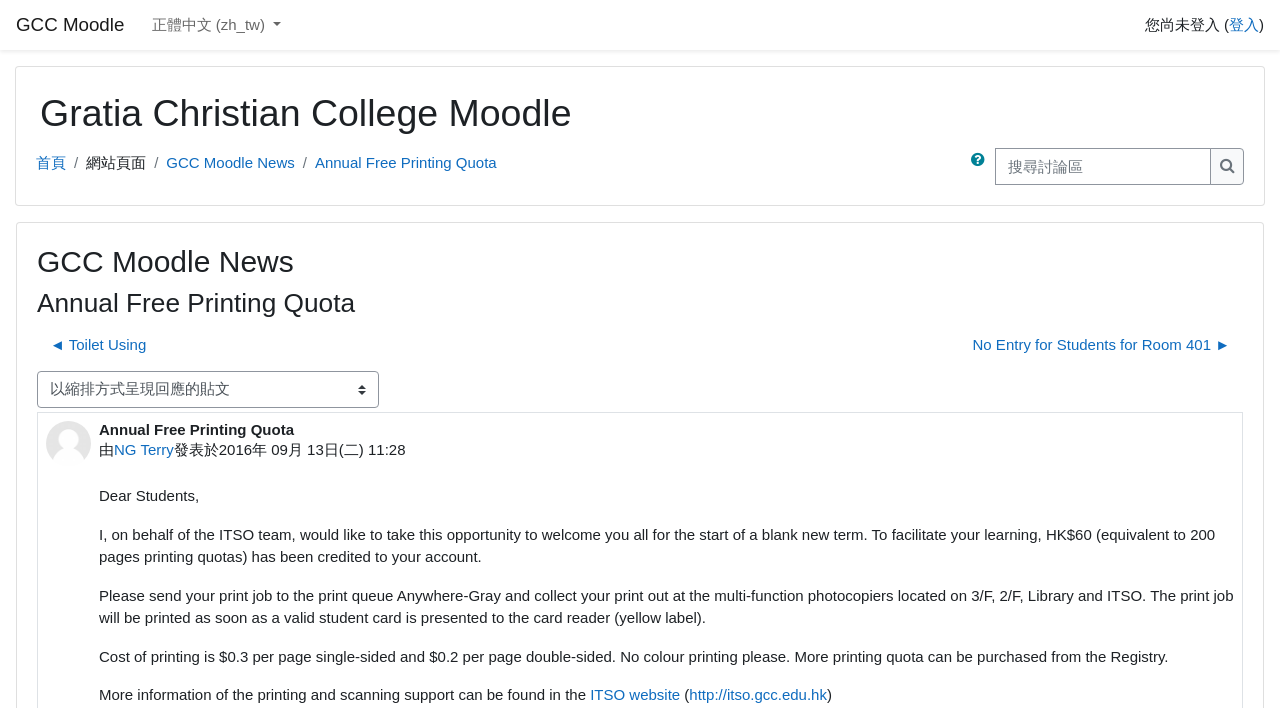What is the name of the college?
Offer a detailed and exhaustive answer to the question.

I found the name of the college by looking at the heading 'Gratia Christian College Moodle' which is located at the top of the webpage.